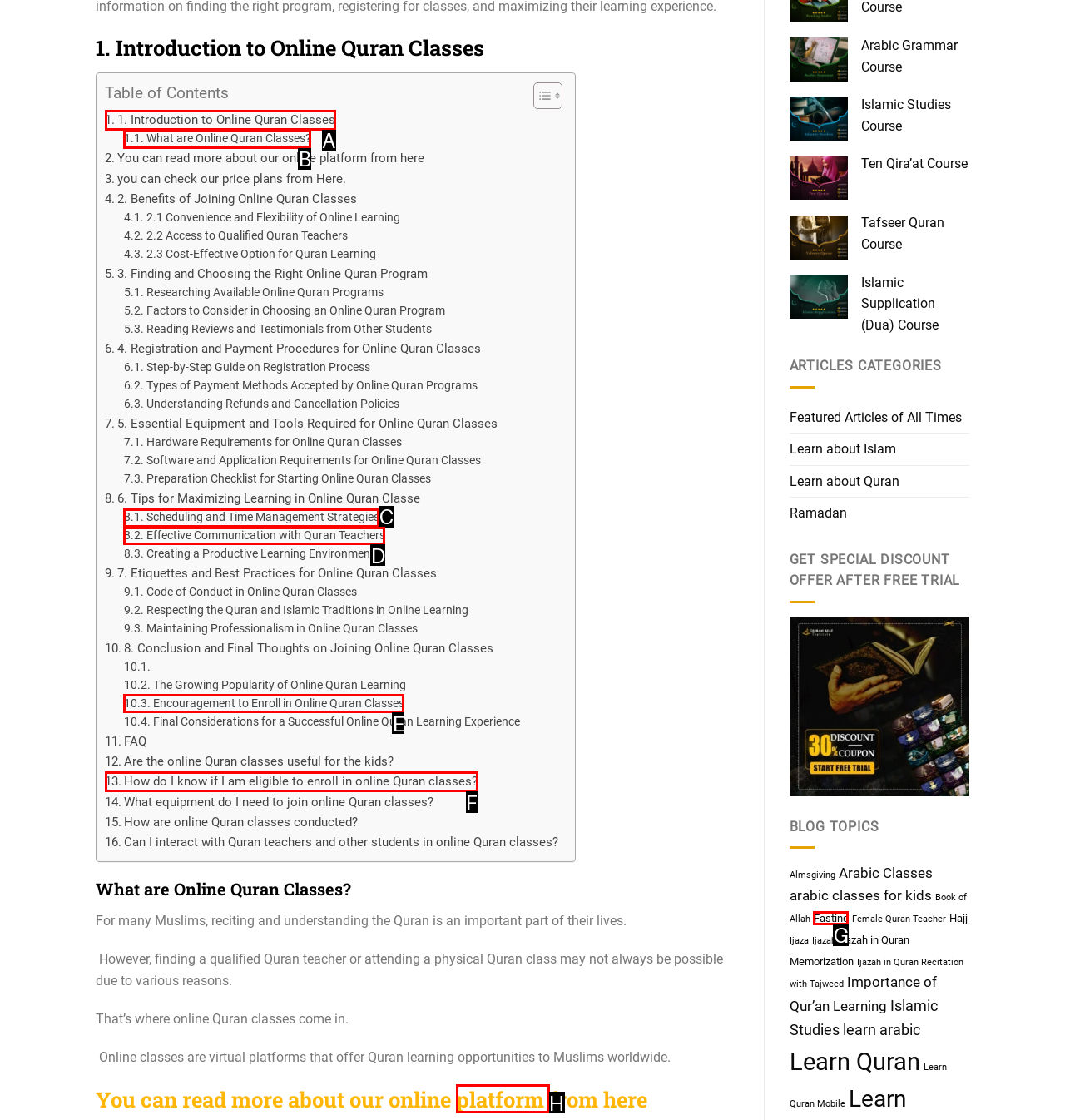Based on the description: Effective Communication with Quran Teachers, identify the matching HTML element. Reply with the letter of the correct option directly.

D